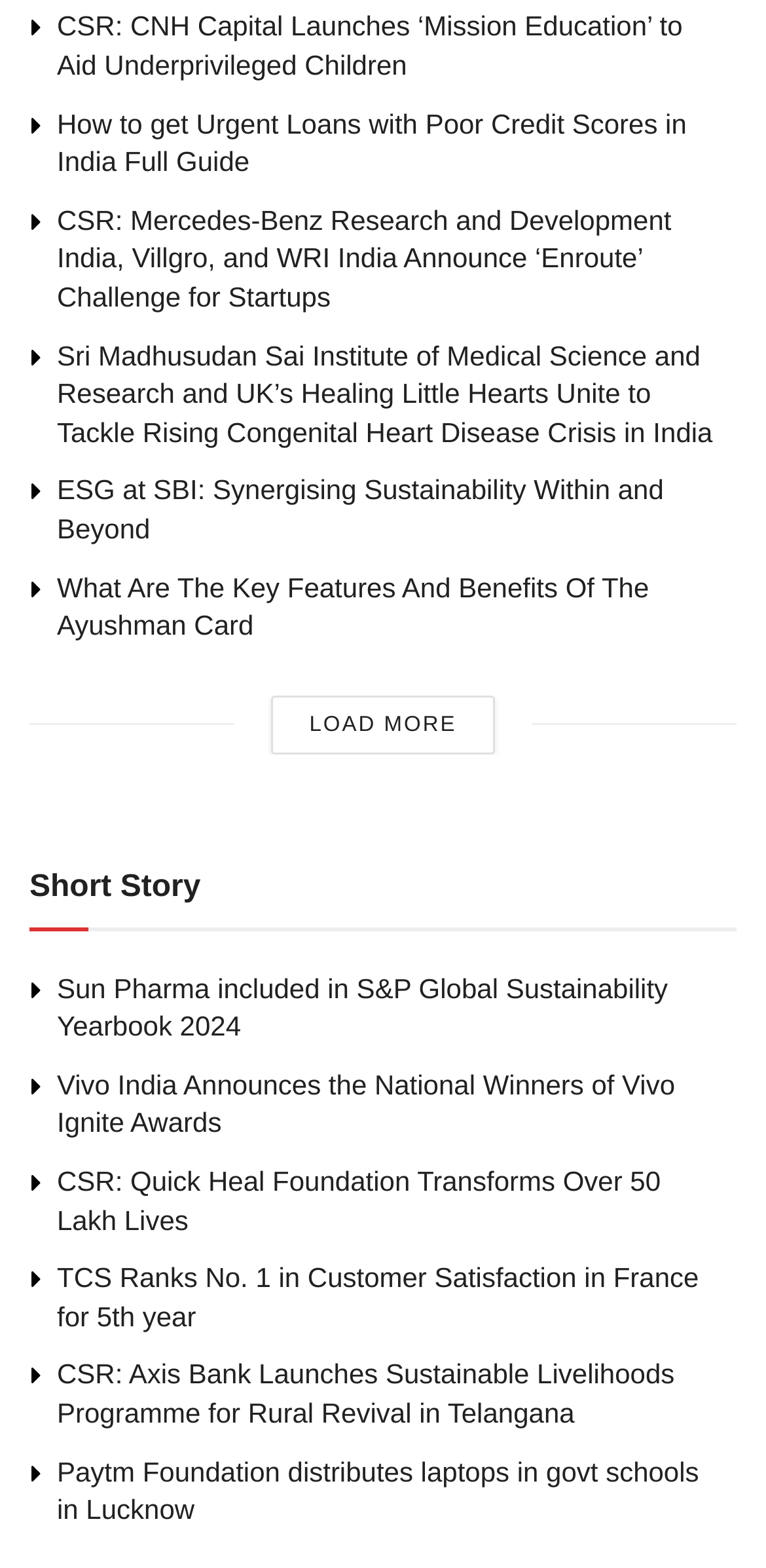Find the bounding box coordinates for the element that must be clicked to complete the instruction: "Learn more about 'Paytm Foundation distributes laptops in govt schools in Lucknow'". The coordinates should be four float numbers between 0 and 1, indicated as [left, top, right, bottom].

[0.074, 0.928, 0.912, 0.973]